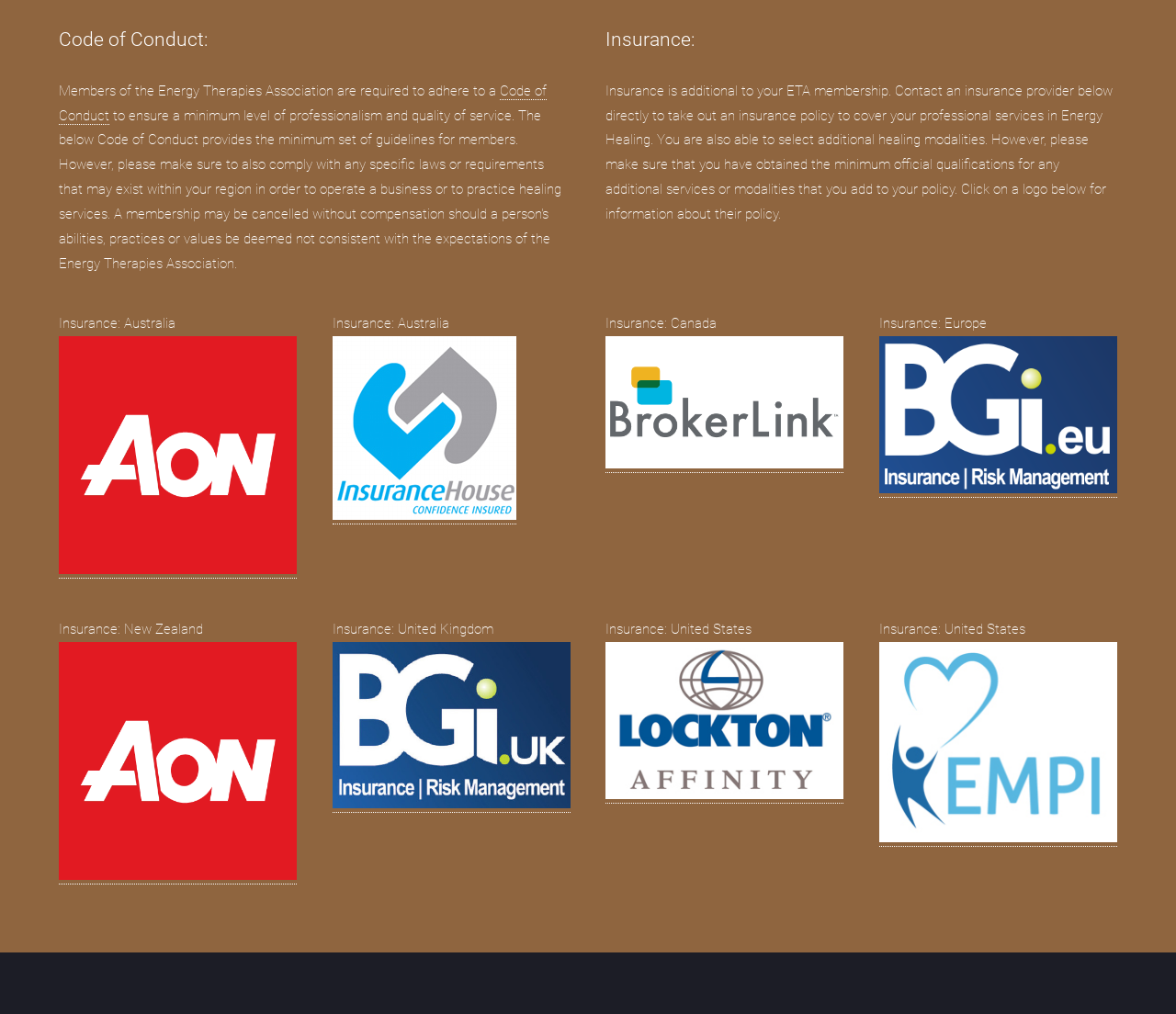What is the purpose of the links in the insurance sections?
Utilize the information in the image to give a detailed answer to the question.

The purpose of the links in the insurance sections can be inferred from the surrounding text, which suggests that clicking on the links will provide information about the insurance policies offered by the providers.